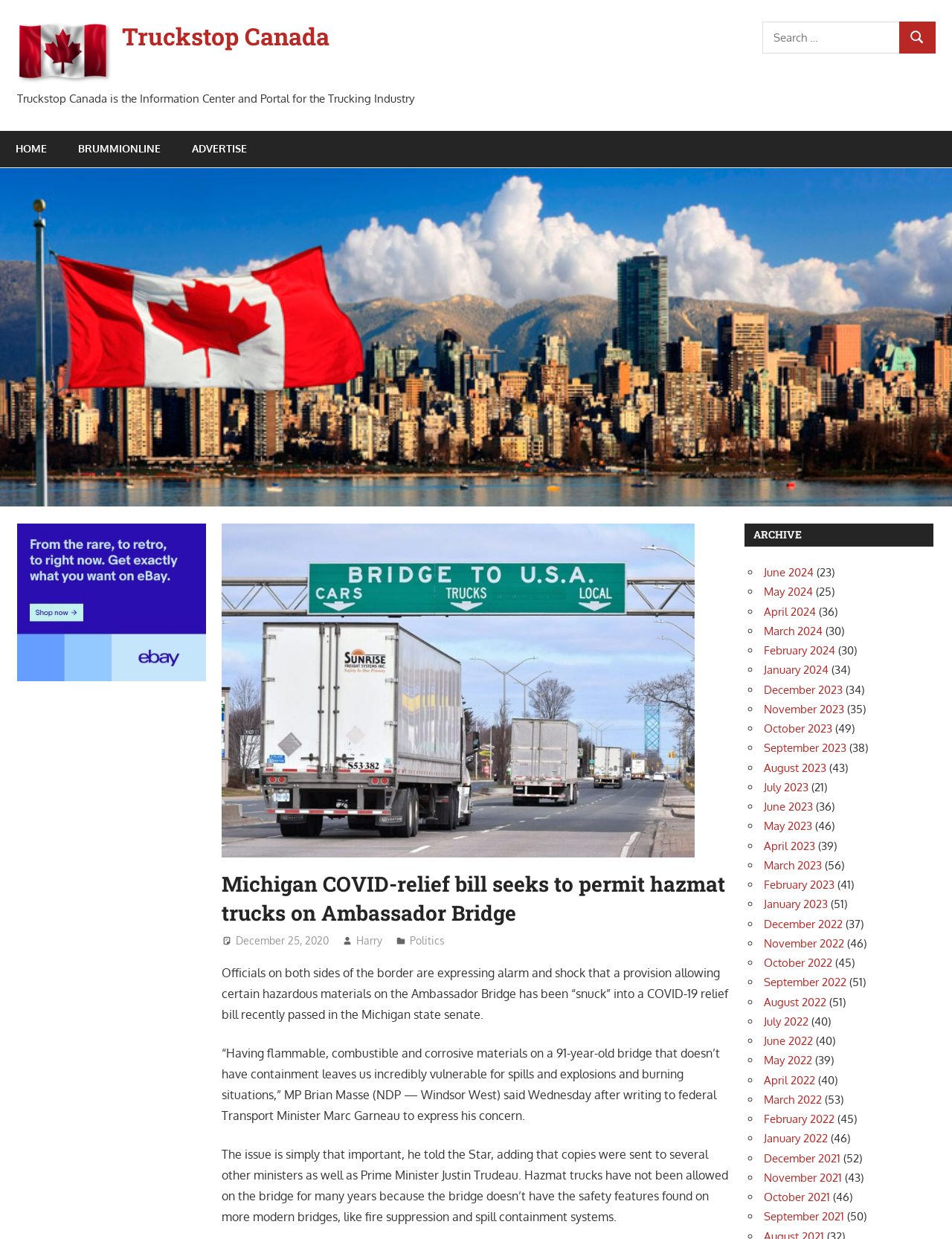Determine the bounding box of the UI component based on this description: "parent_node: Truckstop Canada". The bounding box coordinates should be four float values between 0 and 1, i.e., [left, top, right, bottom].

[0.018, 0.028, 0.125, 0.039]